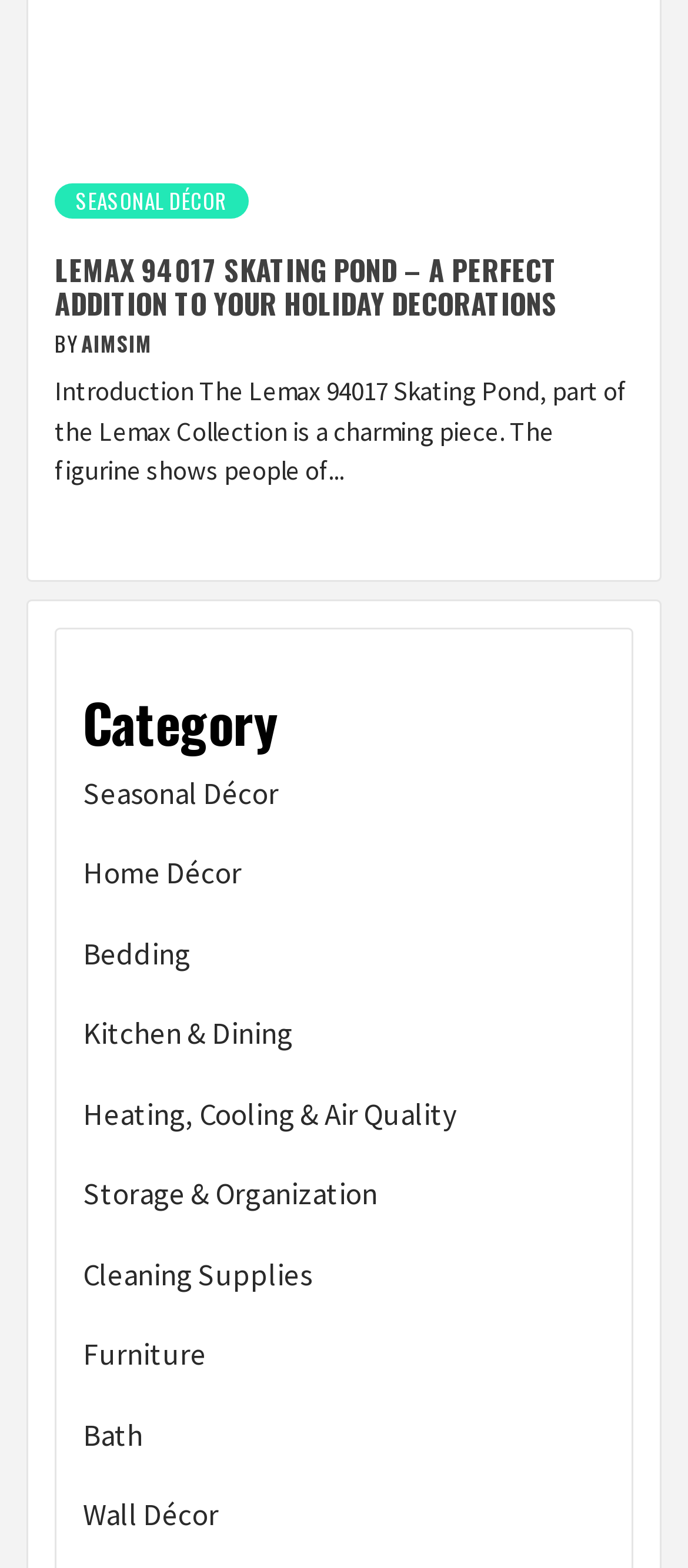Identify the bounding box coordinates for the UI element described as follows: "Kitchen & Dining". Ensure the coordinates are four float numbers between 0 and 1, formatted as [left, top, right, bottom].

[0.121, 0.646, 0.879, 0.685]